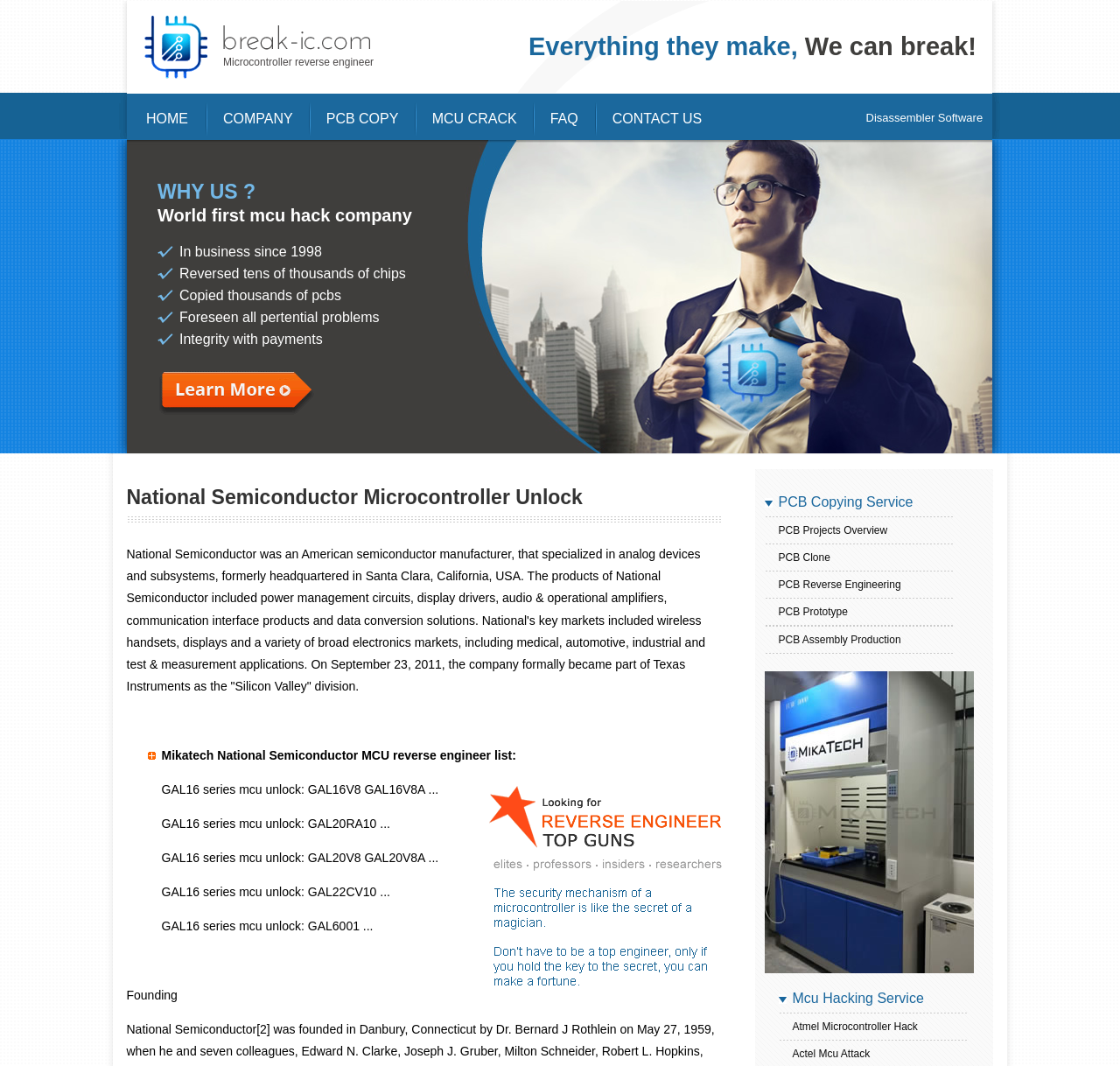Answer this question using a single word or a brief phrase:
What services does the company provide?

PCB COPY MCU CRACK